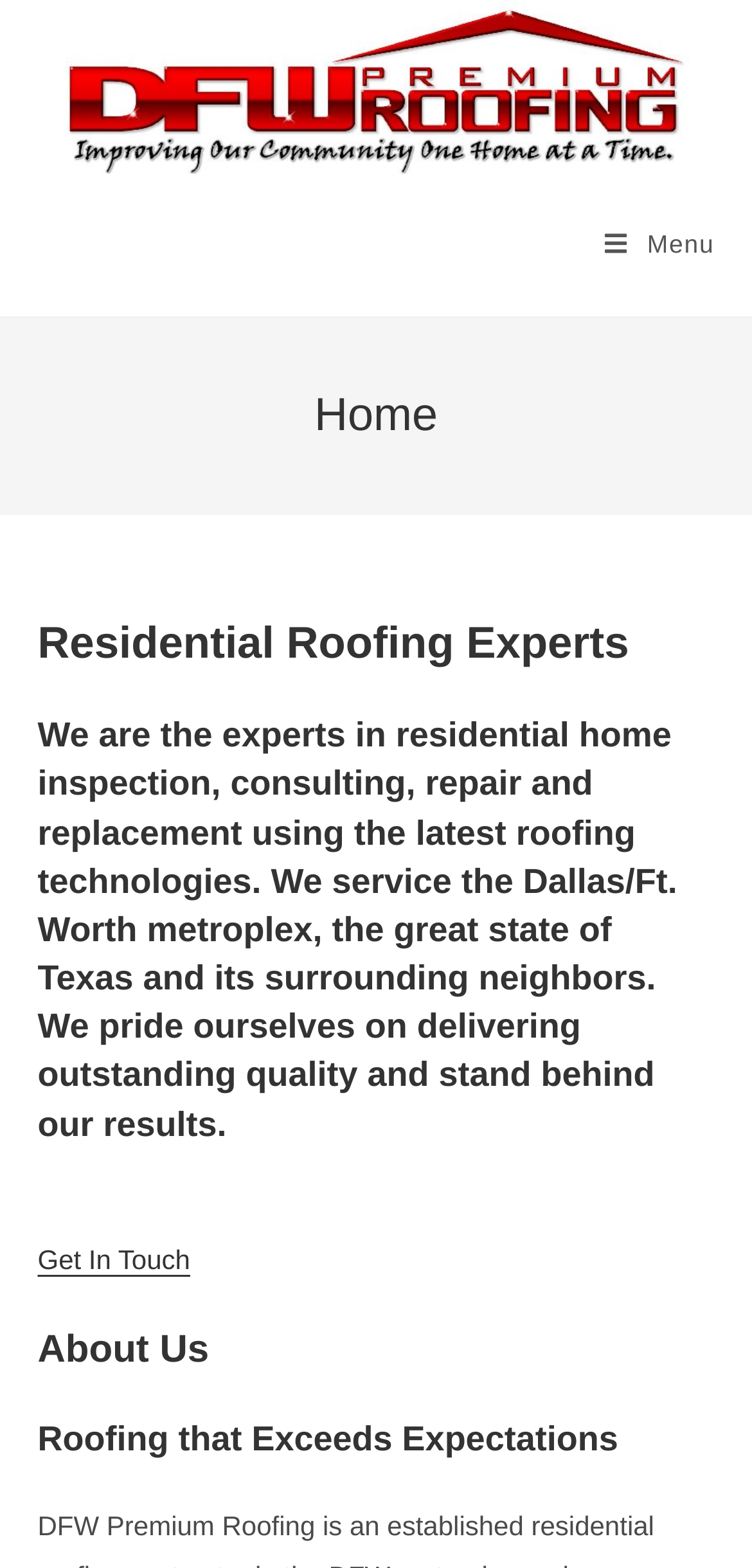Refer to the image and provide an in-depth answer to the question: 
What is the purpose of the 'Get In Touch' button?

I inferred this by looking at the button's text and its position on the page, which suggests that it is a call-to-action to encourage visitors to reach out to the company.